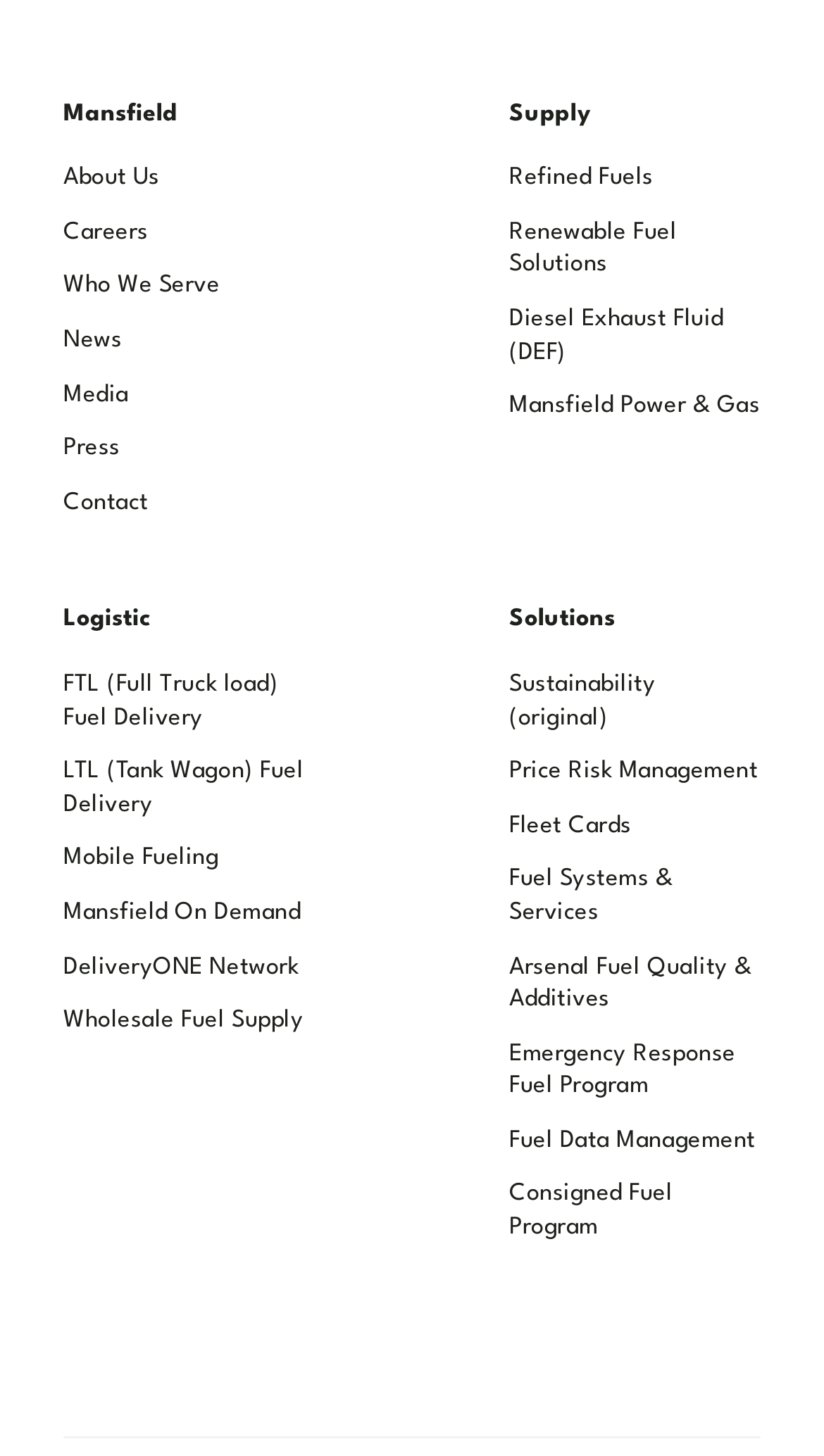Respond to the question below with a single word or phrase: What is the company name?

Mansfield